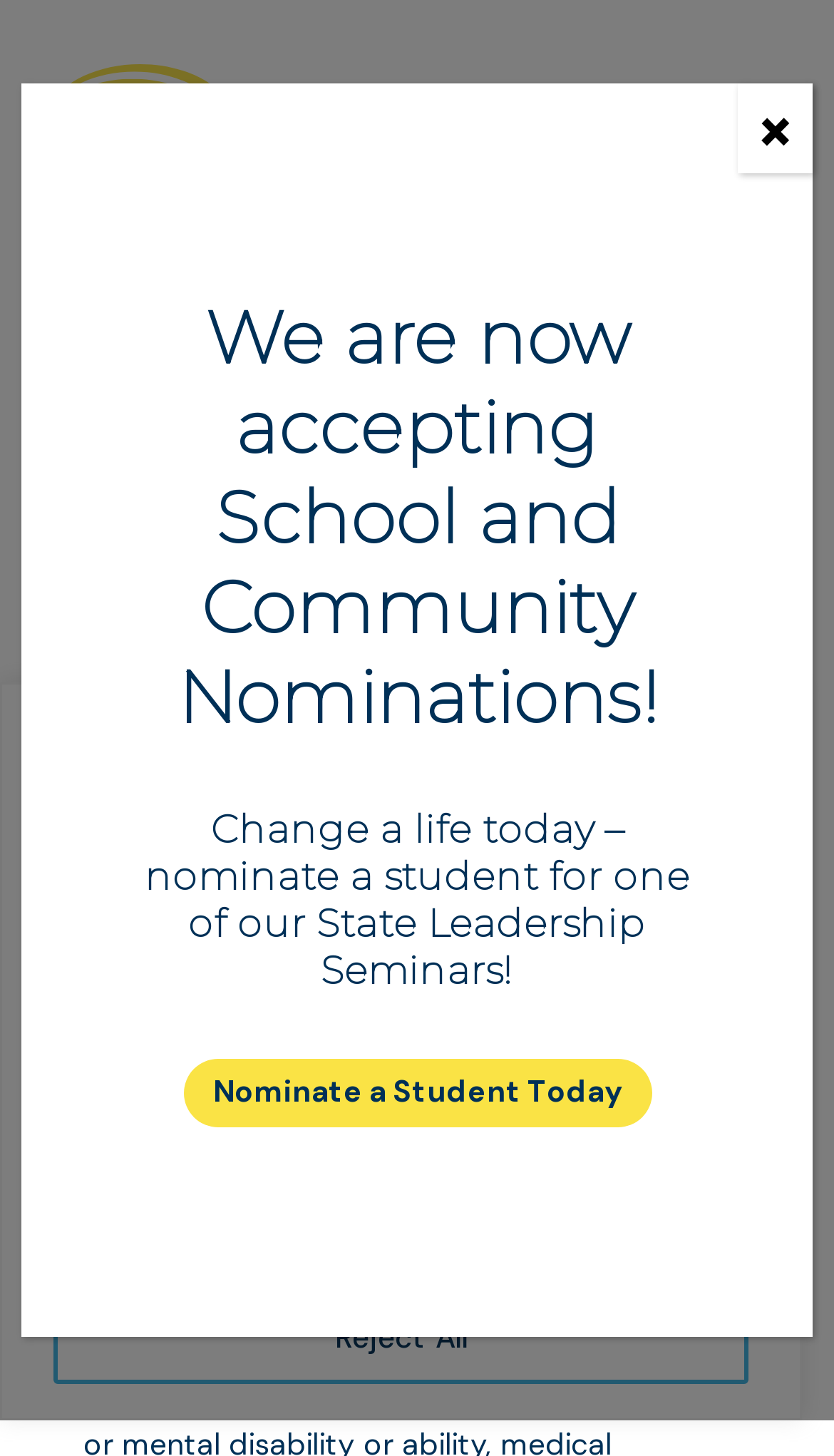Give a one-word or short-phrase answer to the following question: 
What is the purpose of the Non-Discrimination Policy?

For participants and volunteers